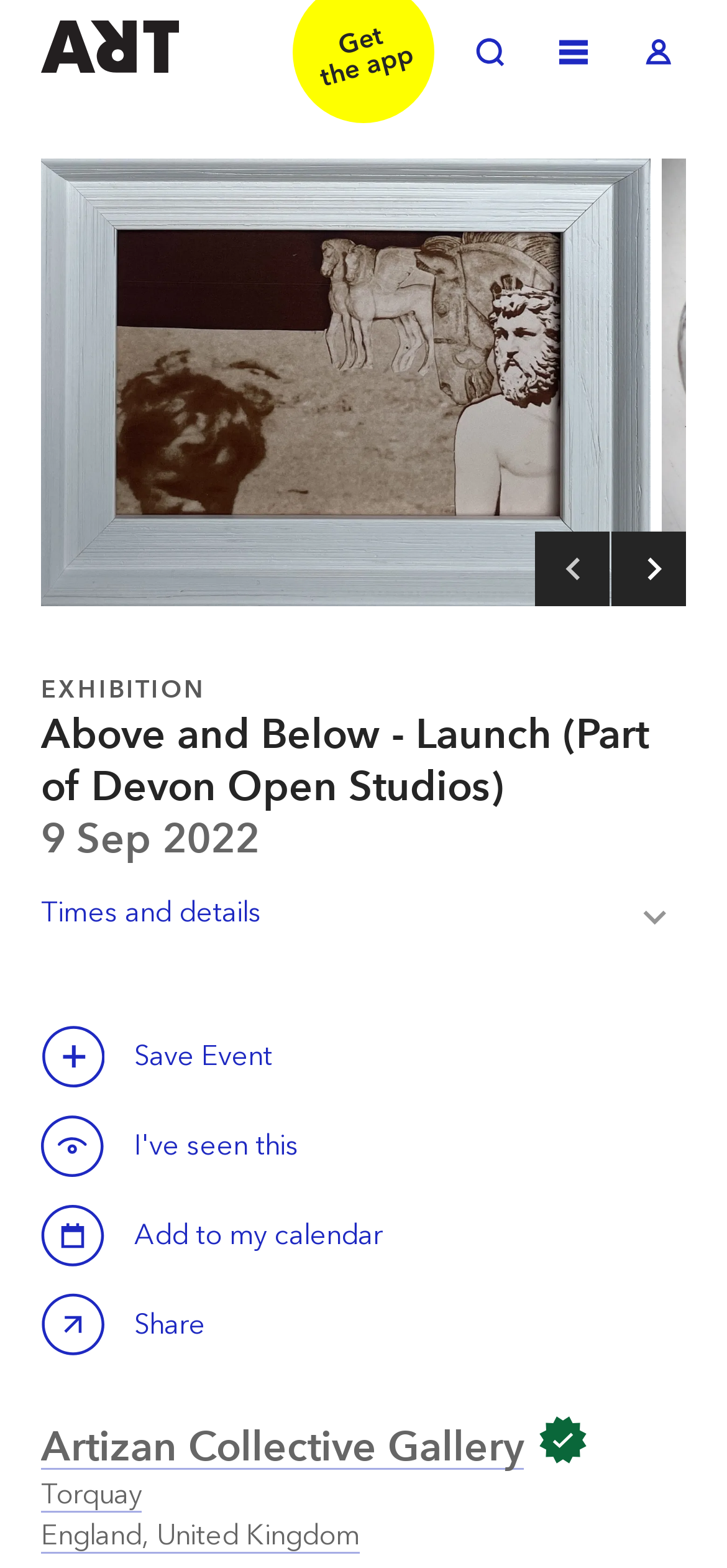Determine the bounding box coordinates of the clickable region to carry out the instruction: "Save this event".

[0.056, 0.653, 0.144, 0.693]